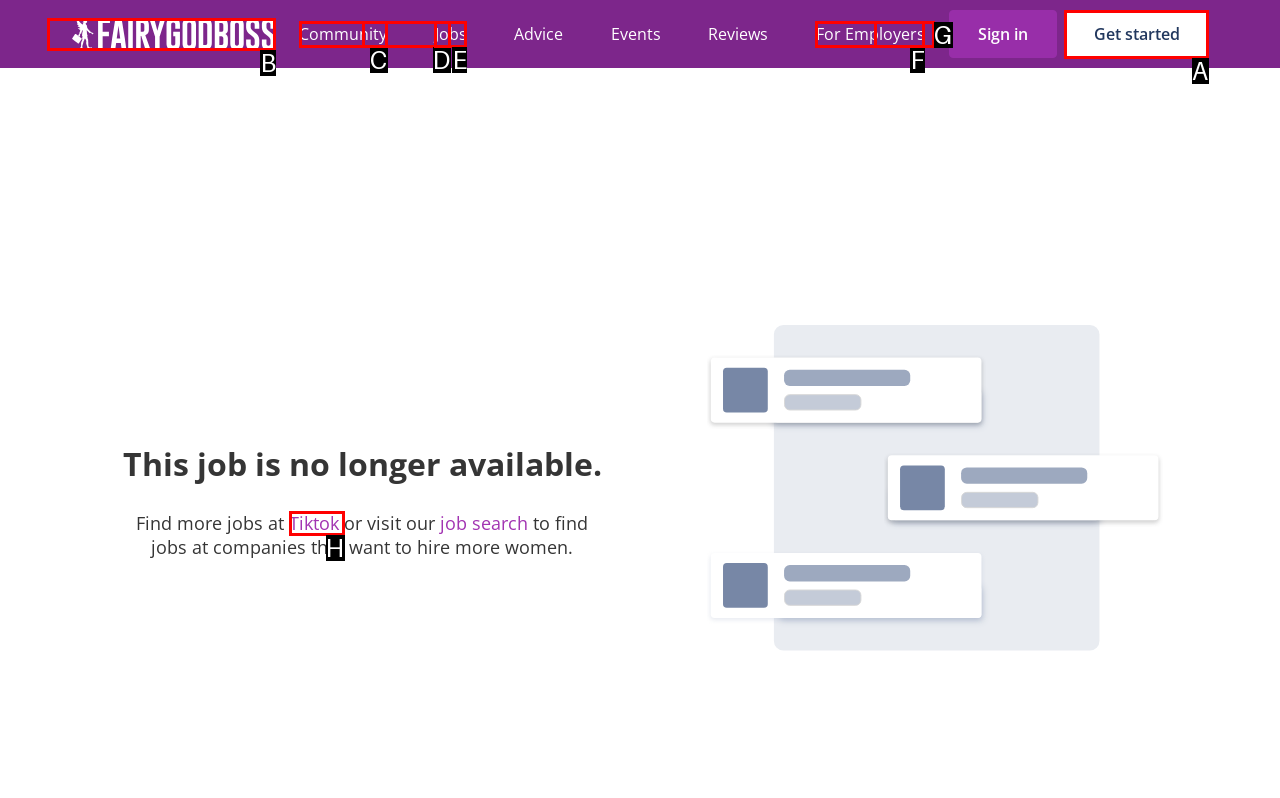Choose the HTML element you need to click to achieve the following task: Explore the article about Simple Loan Process
Respond with the letter of the selected option from the given choices directly.

None